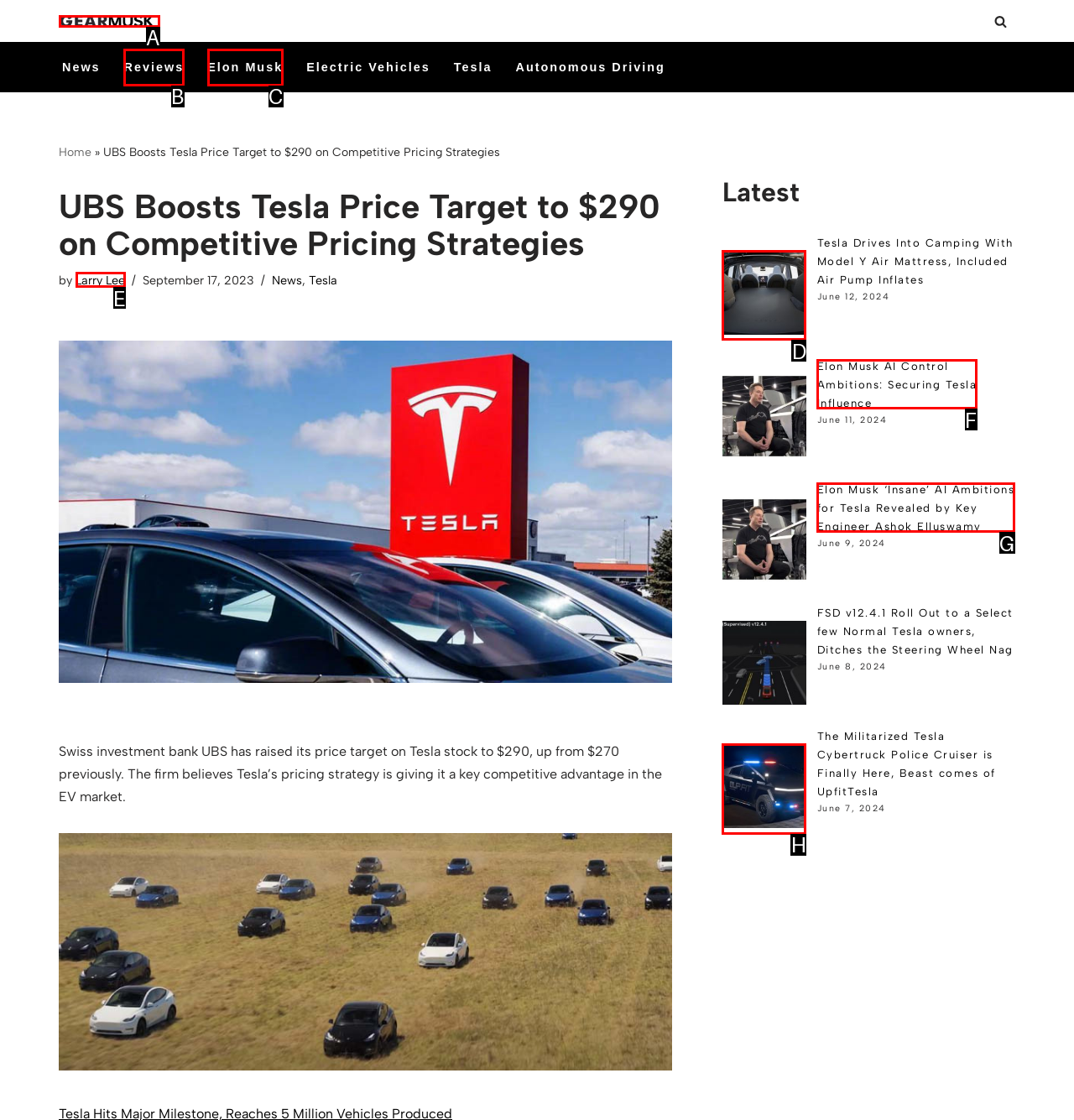Find the option that fits the given description: aria-label="Gear Musk" title="Gear Musk"
Answer with the letter representing the correct choice directly.

A